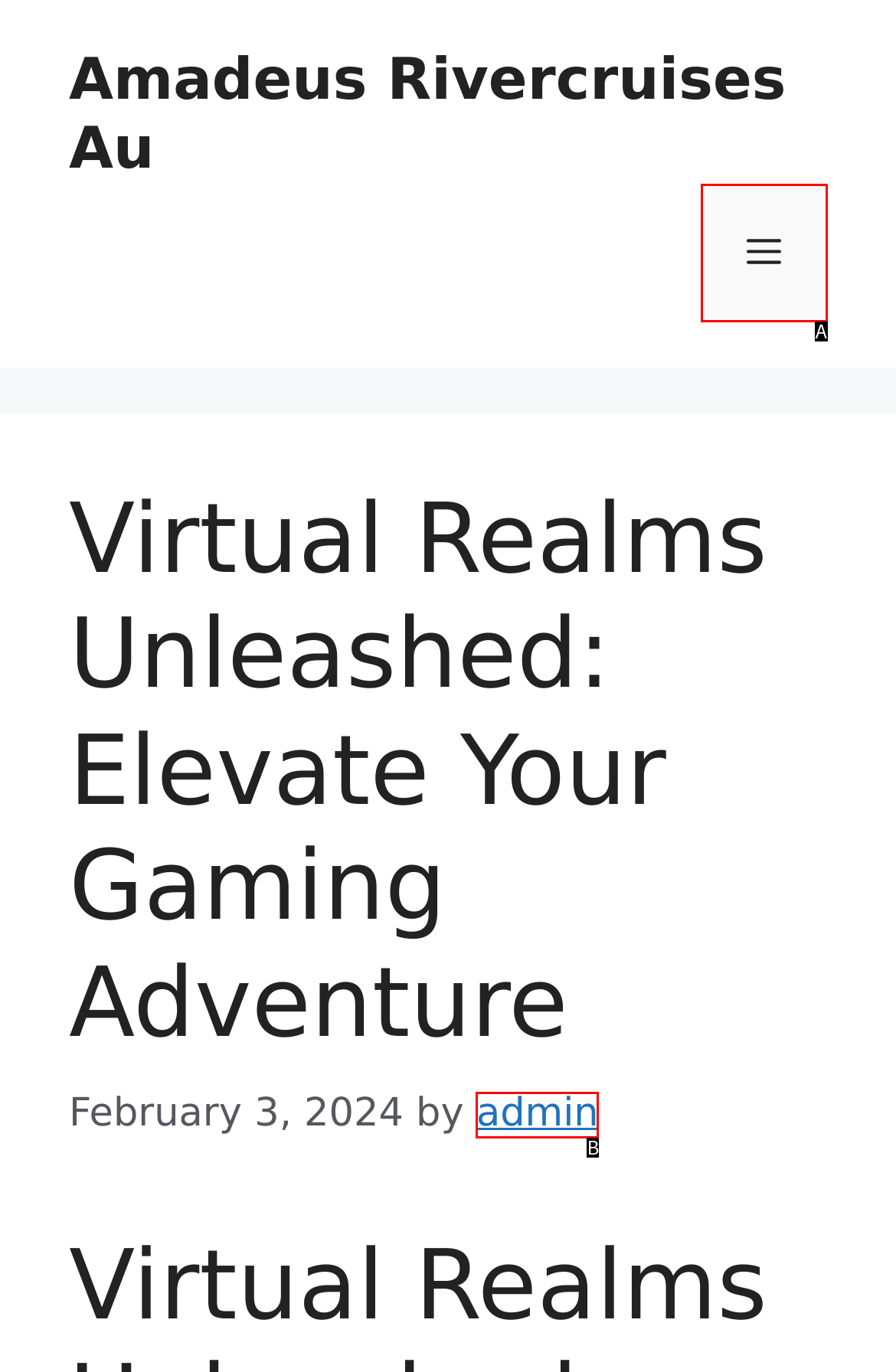Match the description: Menu to one of the options shown. Reply with the letter of the best match.

A